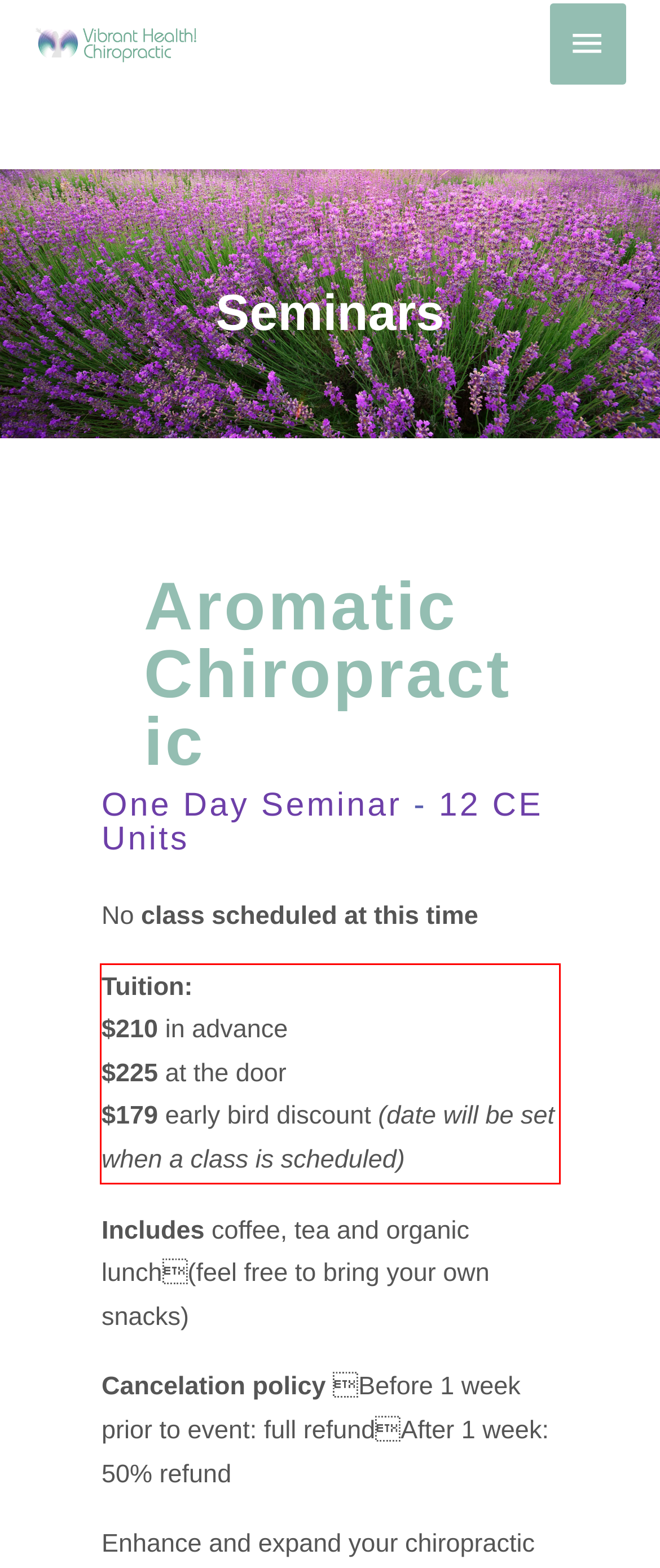Identify and extract the text within the red rectangle in the screenshot of the webpage.

Tuition: $210 in advance $225 at the door $179 early bird discount (date will be set when a class is scheduled)